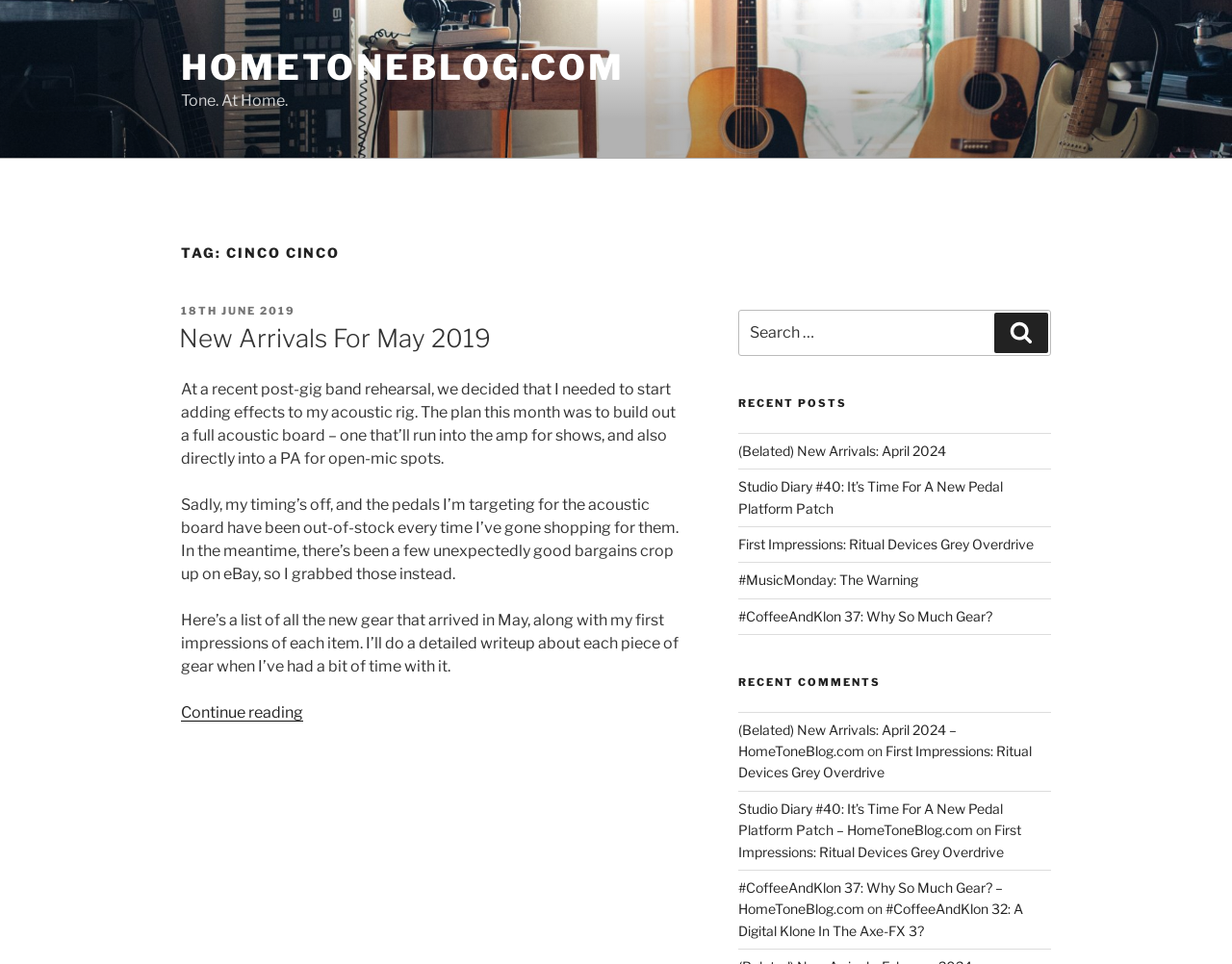Locate the bounding box coordinates of the item that should be clicked to fulfill the instruction: "Search for something".

[0.599, 0.321, 0.853, 0.37]